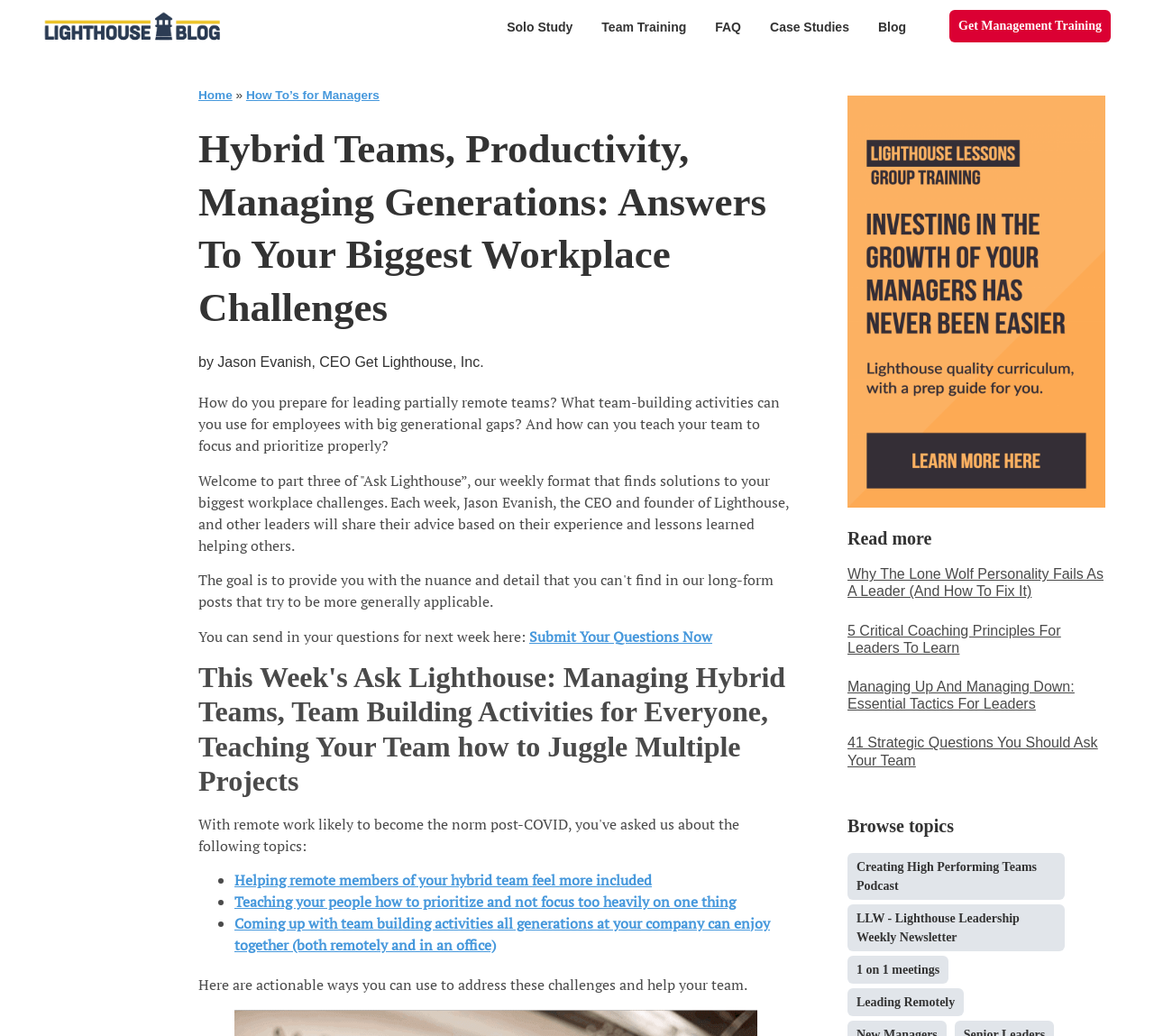Refer to the screenshot and give an in-depth answer to this question: How many articles are listed under the 'Read more' section?

The answer can be found by counting the number of article elements under the 'Read more' section, which are identified by their headings 'Why The Lone Wolf Personality Fails As A Leader (And How To Fix It)', '5 Critical Coaching Principles For Leaders To Learn', 'Managing Up And Managing Down: Essential Tactics For Leaders', and '41 Strategic Questions You Should Ask Your Team'.